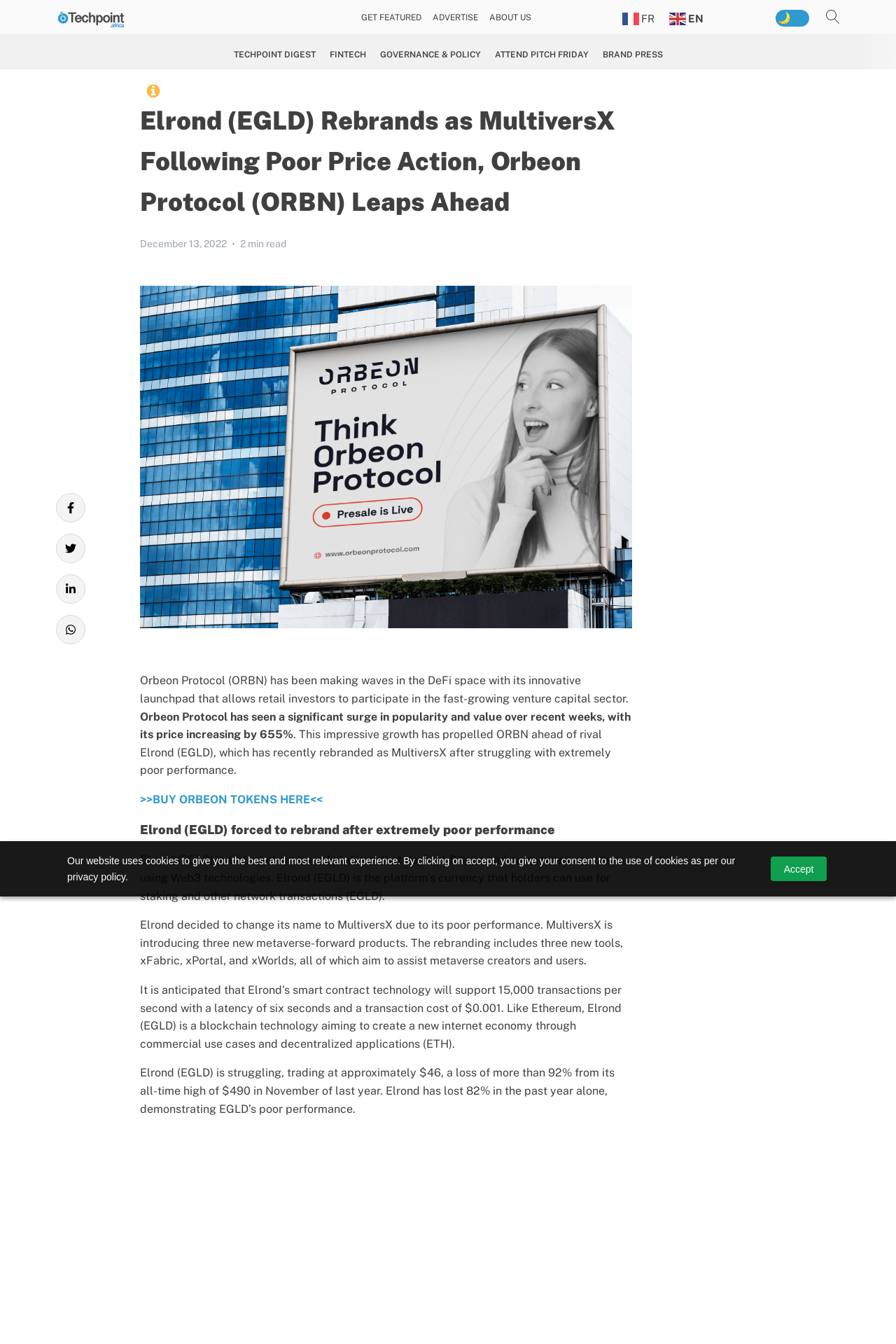Generate an in-depth caption that captures all aspects of the webpage.

This webpage appears to be a news article or blog post discussing the cryptocurrency market, specifically the performance of Orbeon Protocol (ORBN) and Elrond (EGLD), which has rebranded as MultiversX. 

At the top of the page, there is a notification bar with a message about the website using cookies, accompanied by an "Accept" button. Below this, there are several links to different sections of the website, including "GET FEATURED", "ADVERTISE", "ABOUT US", and language options. 

On the top-right corner, there is a search icon and a series of social media sharing links, including Facebook, Twitter, LinkedIn, and WhatsApp. 

The main content of the page is divided into sections, with headings and paragraphs of text. The first section has a heading that matches the title of the webpage, followed by a date and a brief summary of the article. The text describes Orbeon Protocol's innovative launchpad and its recent surge in popularity and value. 

Below this, there is a call-to-action link to buy Orbeon tokens. The next section has a heading about Elrond's rebranding as MultiversX due to poor performance, followed by a detailed description of the new products and tools introduced by MultiversX. The final section discusses Elrond's struggling performance, with statistics on its trading value and losses over time.